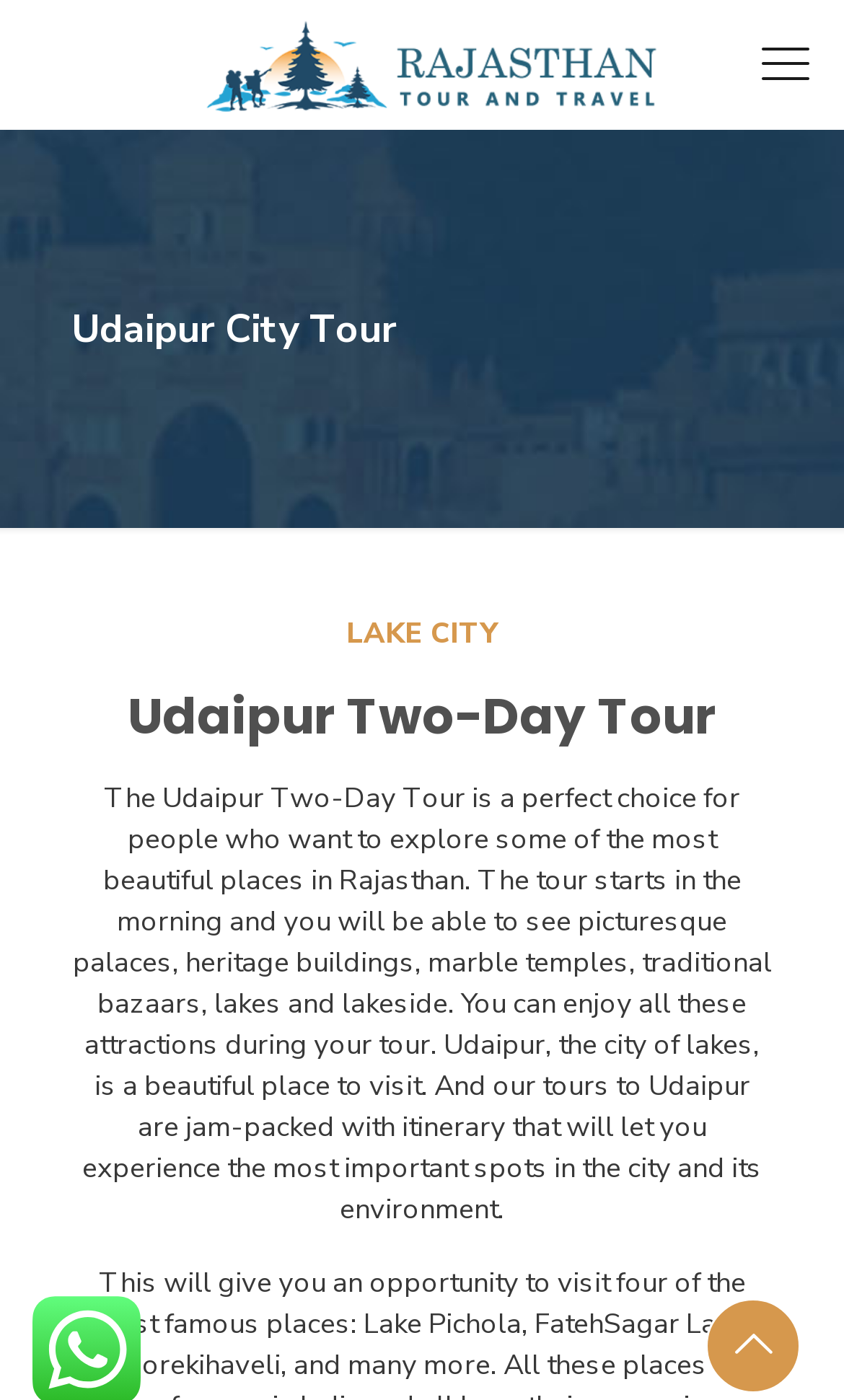What type of attractions can be seen during the tour?
Use the image to answer the question with a single word or phrase.

Palaces, heritage buildings, marble temples, traditional bazaars, lakes and lakeside